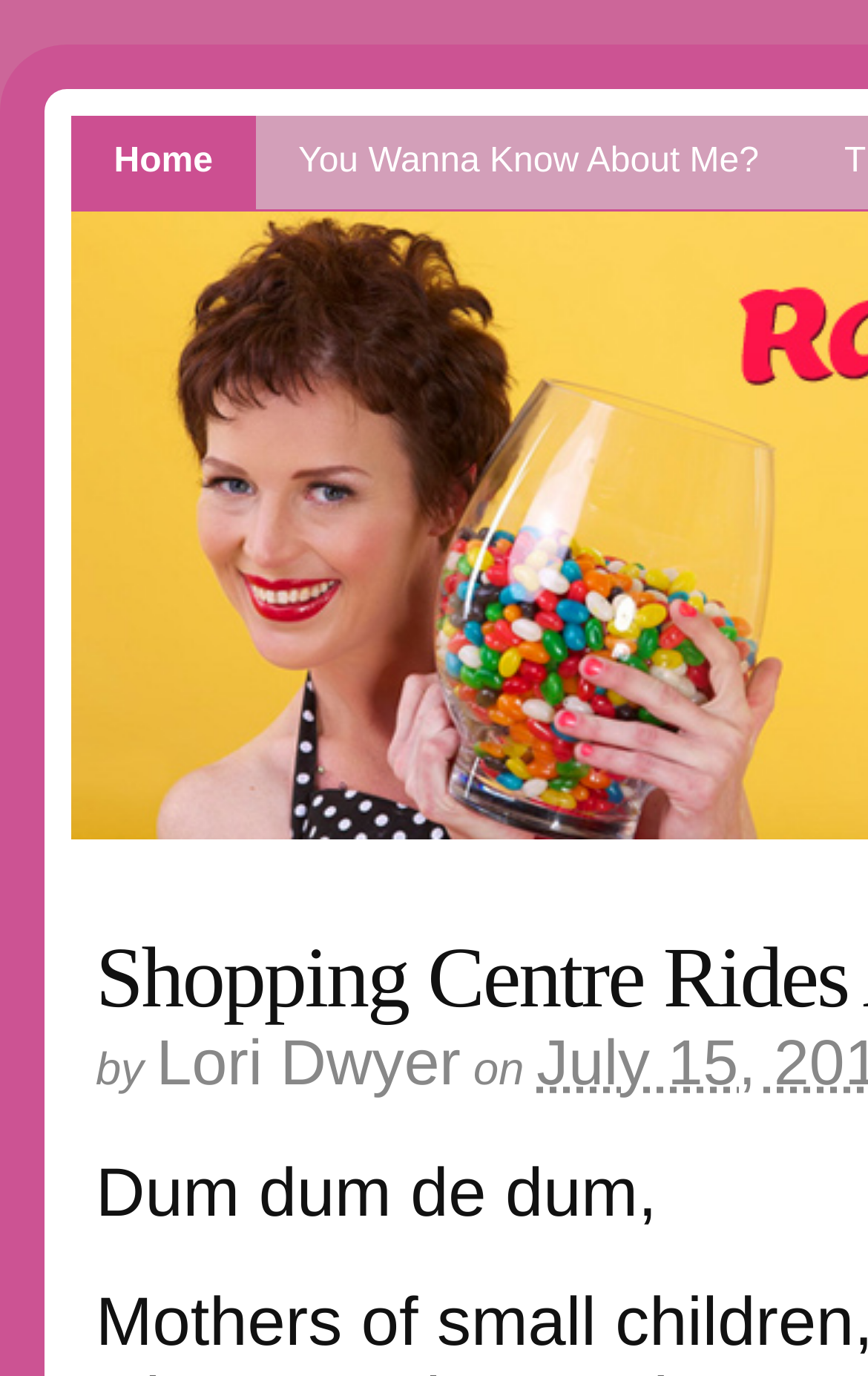Using the provided description: "alt="Mill City Cleaning Logo"", find the bounding box coordinates of the corresponding UI element. The output should be four float numbers between 0 and 1, in the format [left, top, right, bottom].

None